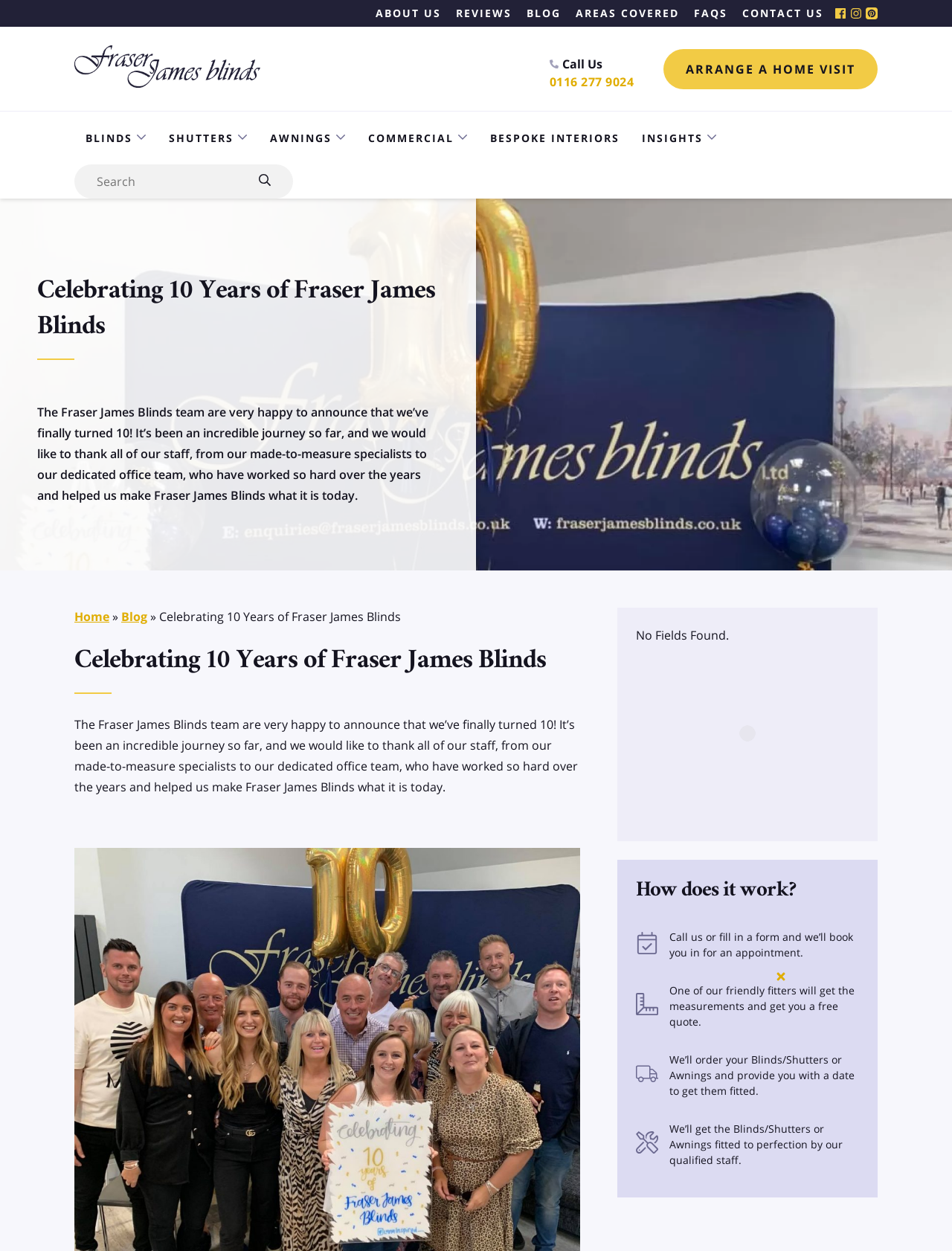Could you determine the bounding box coordinates of the clickable element to complete the instruction: "Click on the 'BLINDS' link"? Provide the coordinates as four float numbers between 0 and 1, i.e., [left, top, right, bottom].

[0.078, 0.089, 0.166, 0.131]